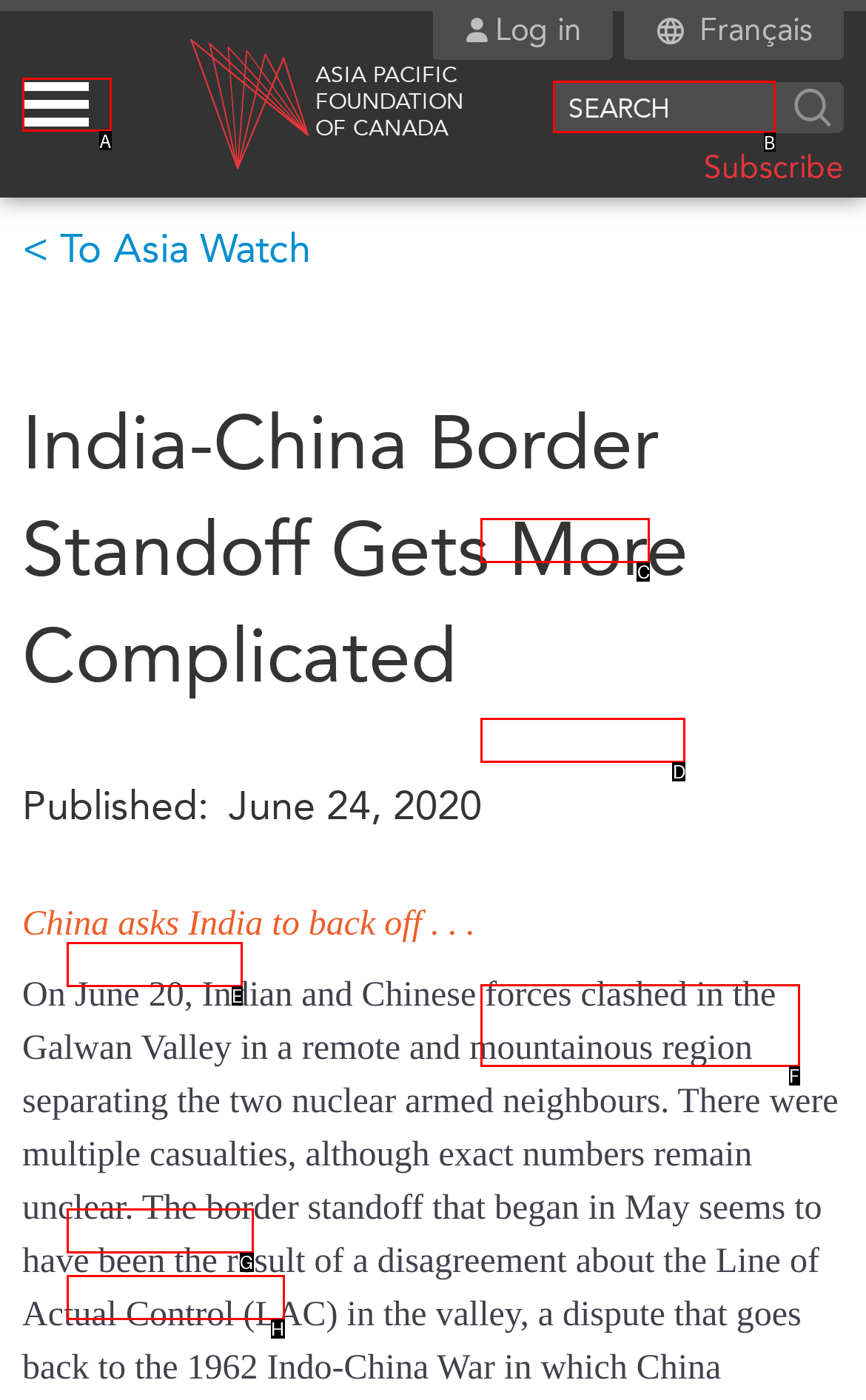Based on the task: Search for something, which UI element should be clicked? Answer with the letter that corresponds to the correct option from the choices given.

B